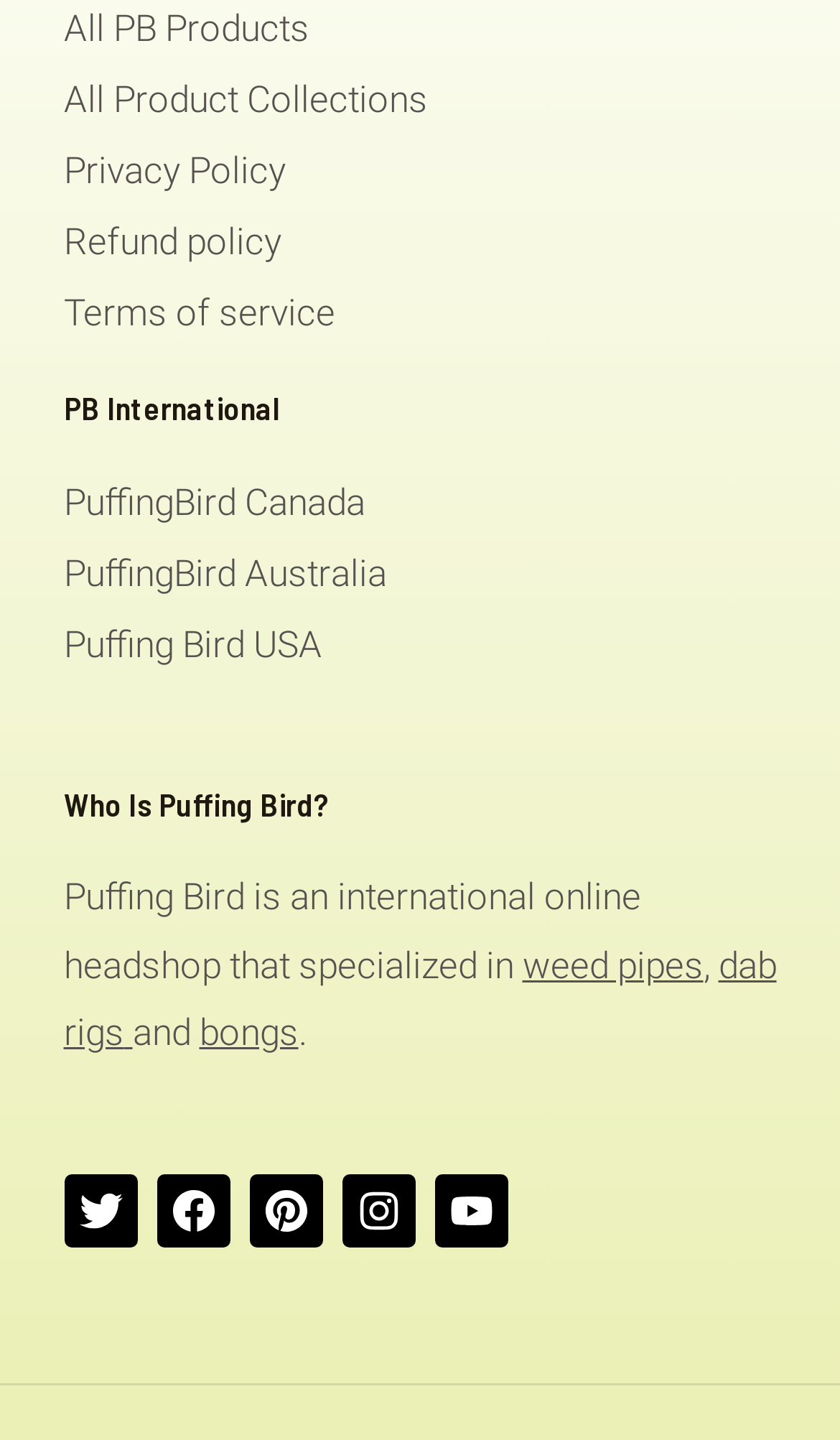Can you pinpoint the bounding box coordinates for the clickable element required for this instruction: "Click on All Product Collections"? The coordinates should be four float numbers between 0 and 1, i.e., [left, top, right, bottom].

[0.076, 0.045, 0.924, 0.094]